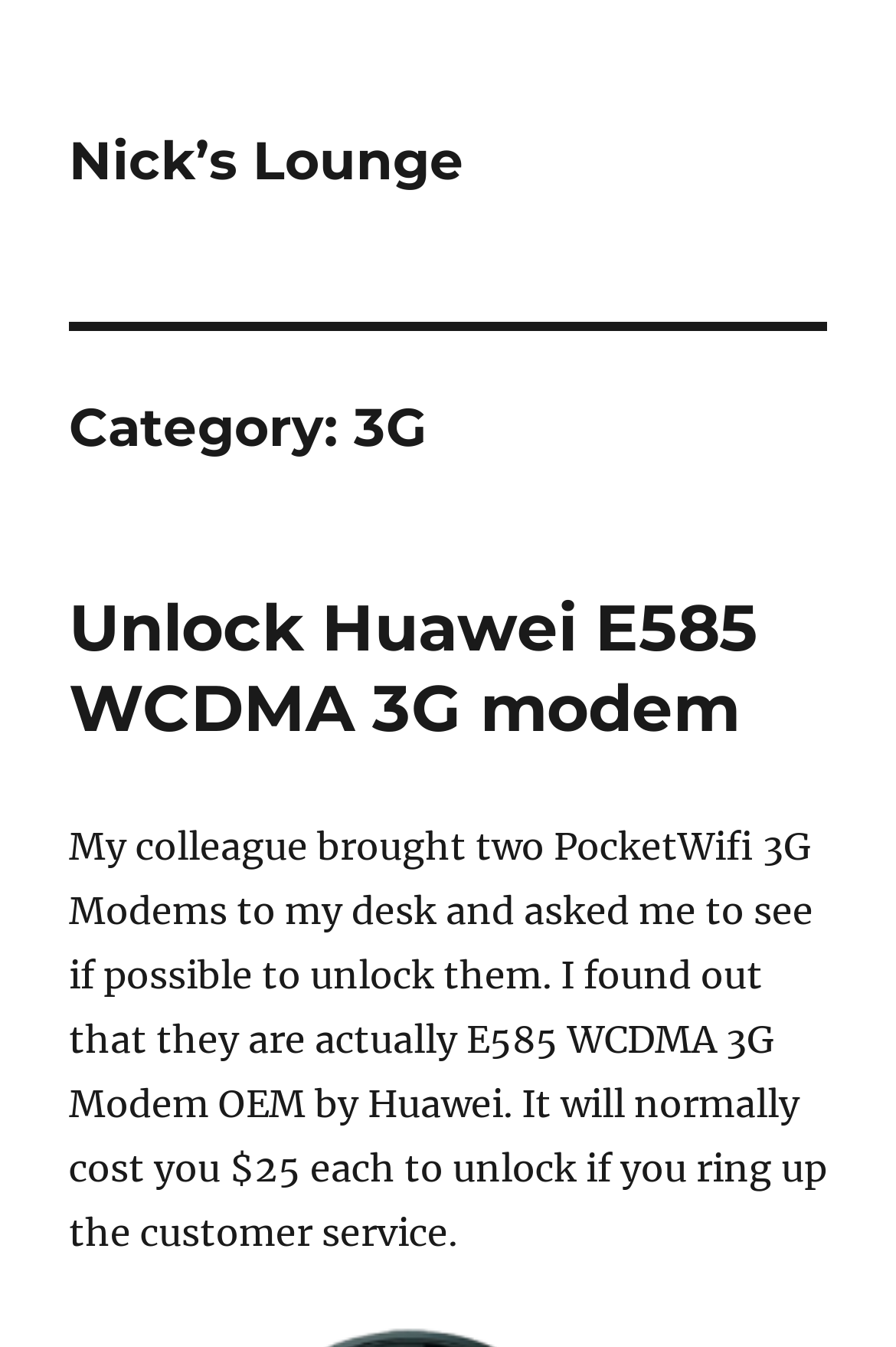Offer a meticulous caption that includes all visible features of the webpage.

The webpage is about unlocking a Huawei E585 WCDMA 3G modem. At the top, there is a link to "Nick's Lounge" and a header that reads "Category: 3G". Below the header, there is a subheader that says "Unlock Huawei E585 WCDMA 3G modem", which is also a link. 

To the right of the subheader, there is a block of text that describes the context of the unlocking process. The text explains that the author's colleague brought two PocketWifi 3G modems to their desk and asked for help unlocking them, and that they discovered the modems are actually E585 WCDMA 3G Modem OEM by Huawei. The text also mentions that unlocking the modems would normally cost $25 each through customer service.